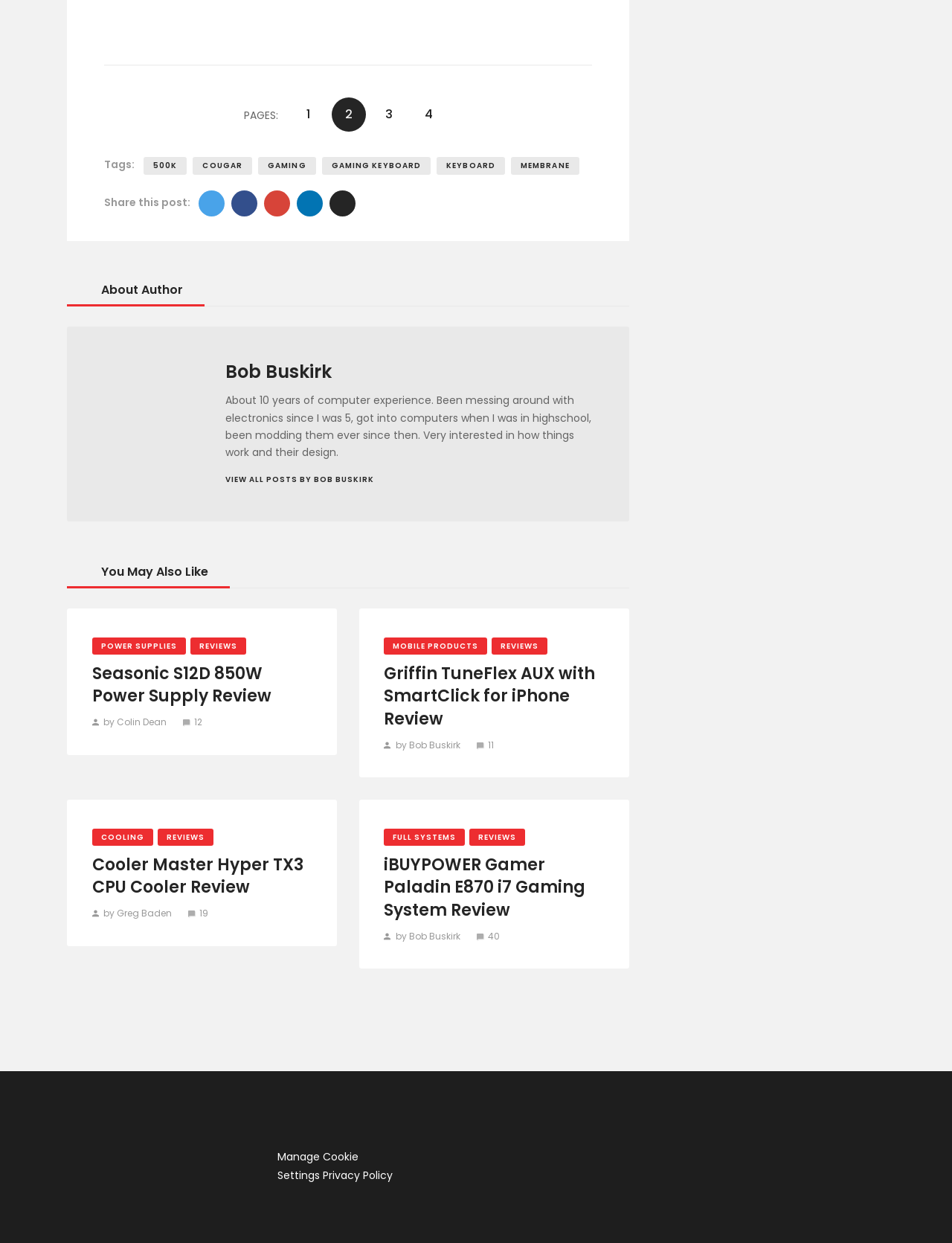Pinpoint the bounding box coordinates of the area that should be clicked to complete the following instruction: "Explore the Cooler Master Hyper TX3 CPU Cooler Review". The coordinates must be given as four float numbers between 0 and 1, i.e., [left, top, right, bottom].

[0.097, 0.687, 0.328, 0.723]